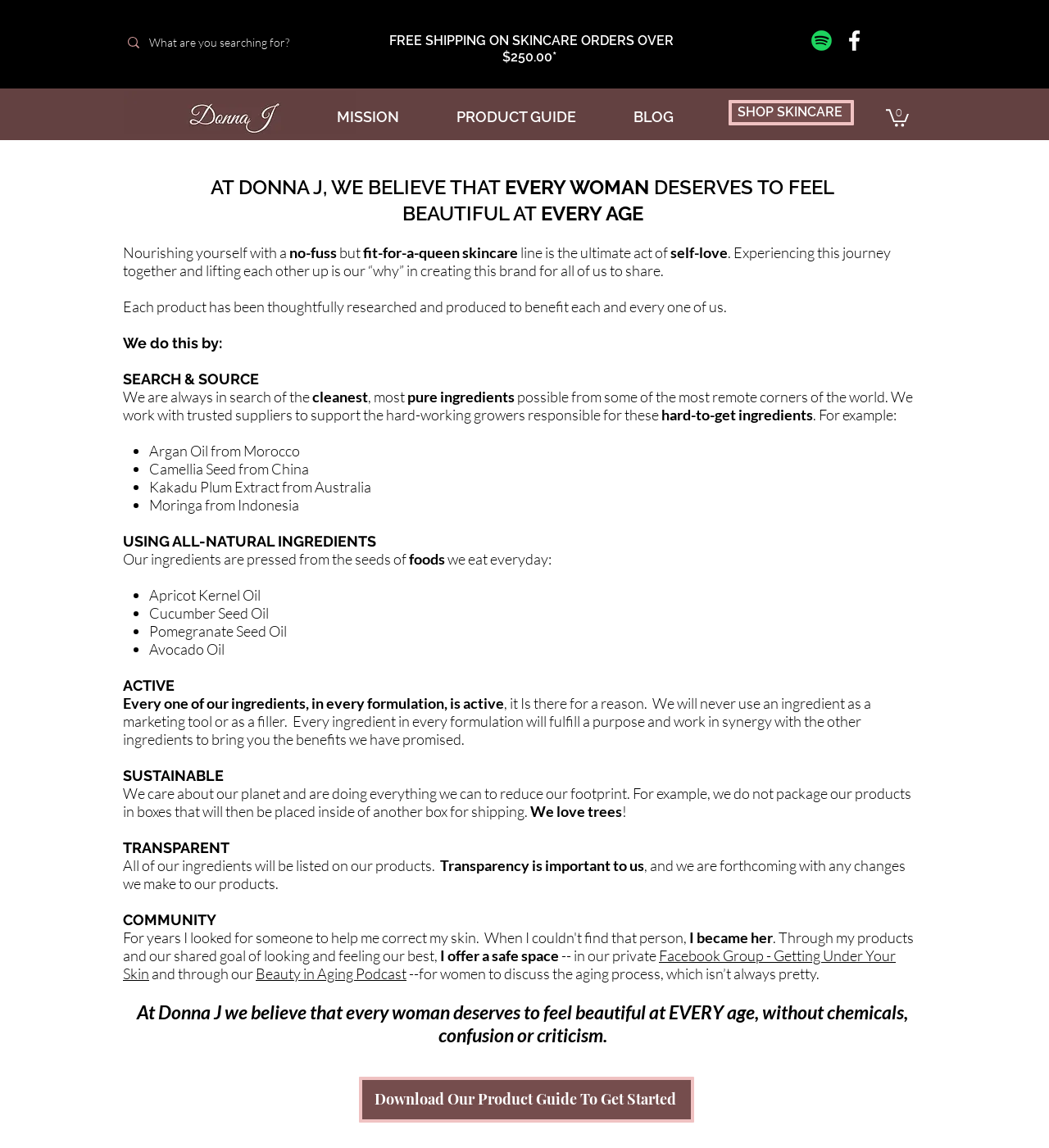Pinpoint the bounding box coordinates of the clickable area needed to execute the instruction: "Follow on Spotify". The coordinates should be specified as four float numbers between 0 and 1, i.e., [left, top, right, bottom].

[0.77, 0.024, 0.796, 0.047]